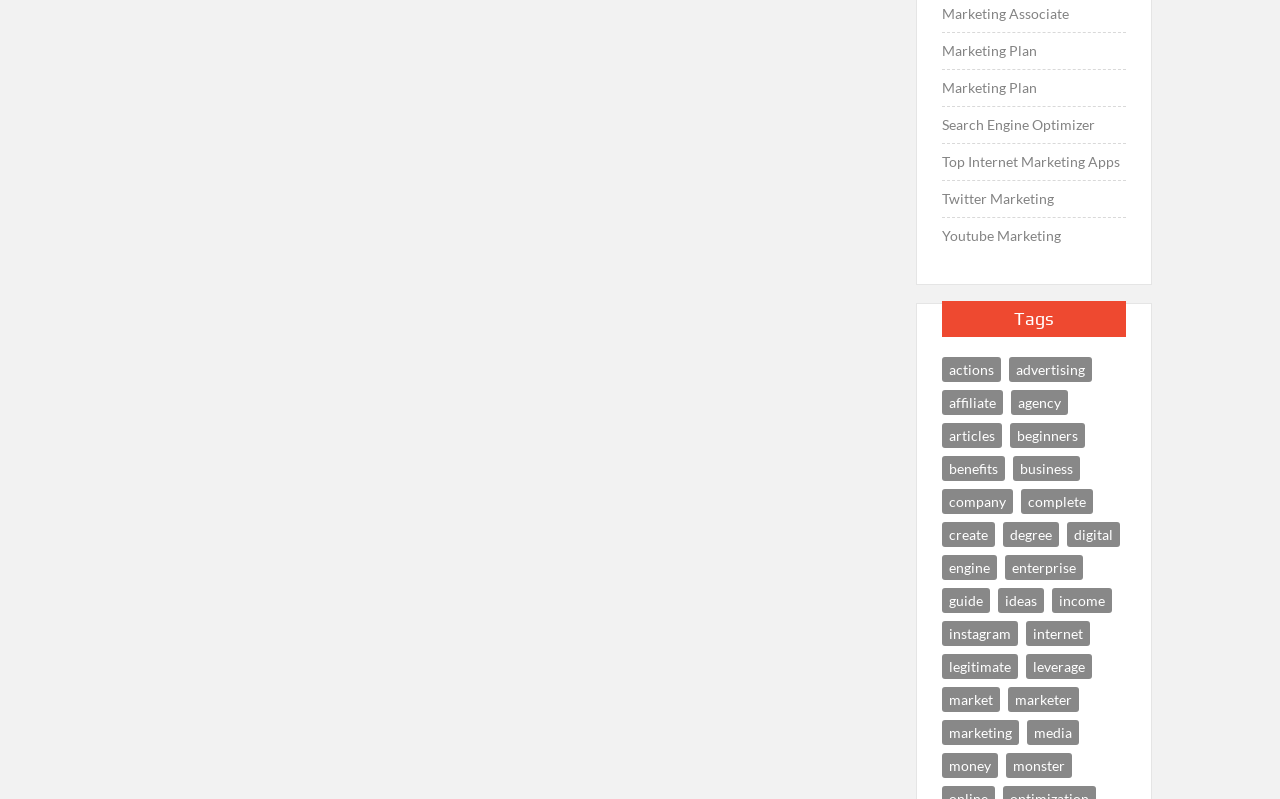How many tags are available?
Using the screenshot, give a one-word or short phrase answer.

24 and more